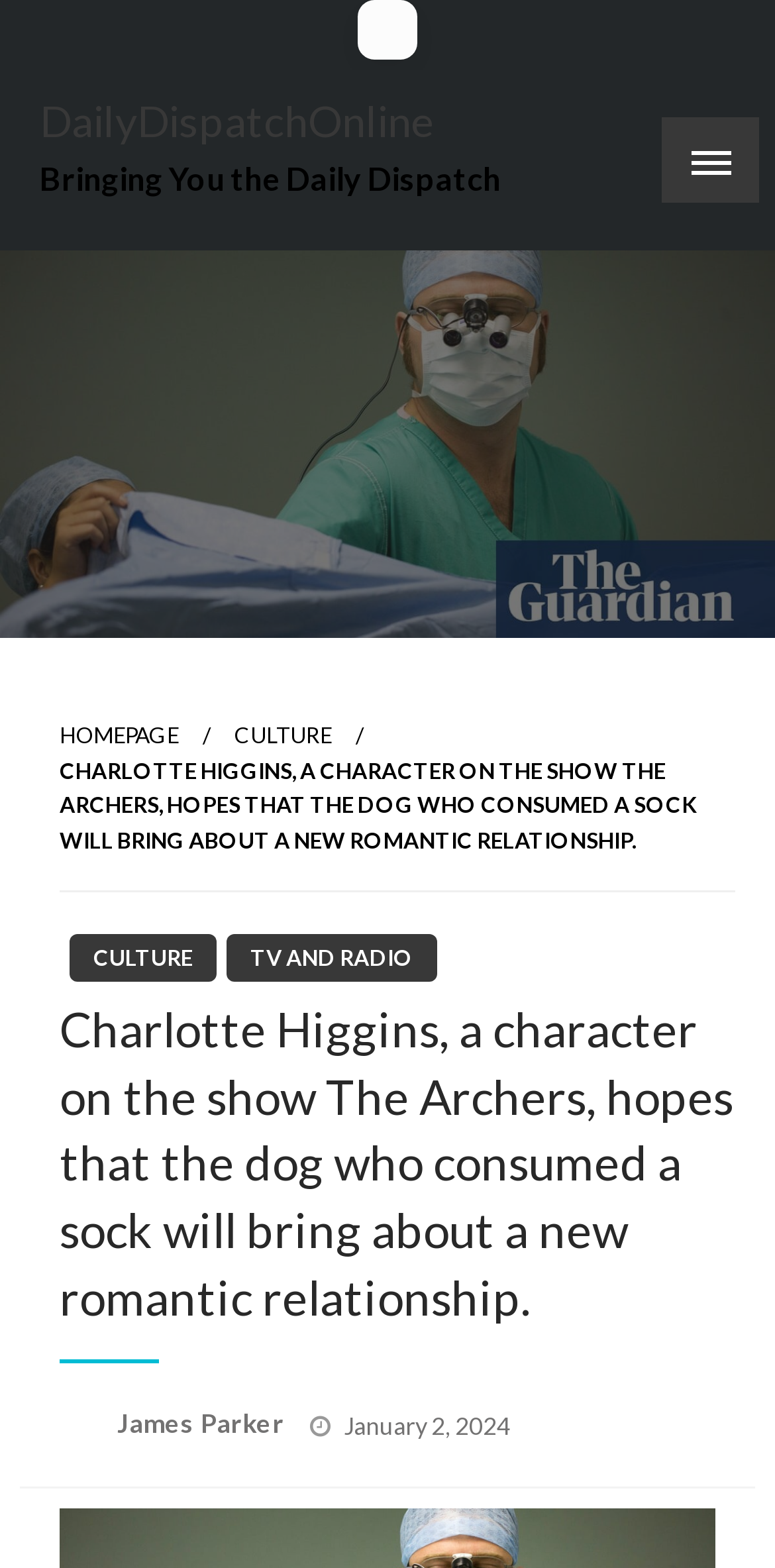Based on the image, please respond to the question with as much detail as possible:
When was the article posted?

I determined the posting date by examining the link element with the text 'January 2, 2024', which is likely to be the posting date based on its position and context on the webpage.